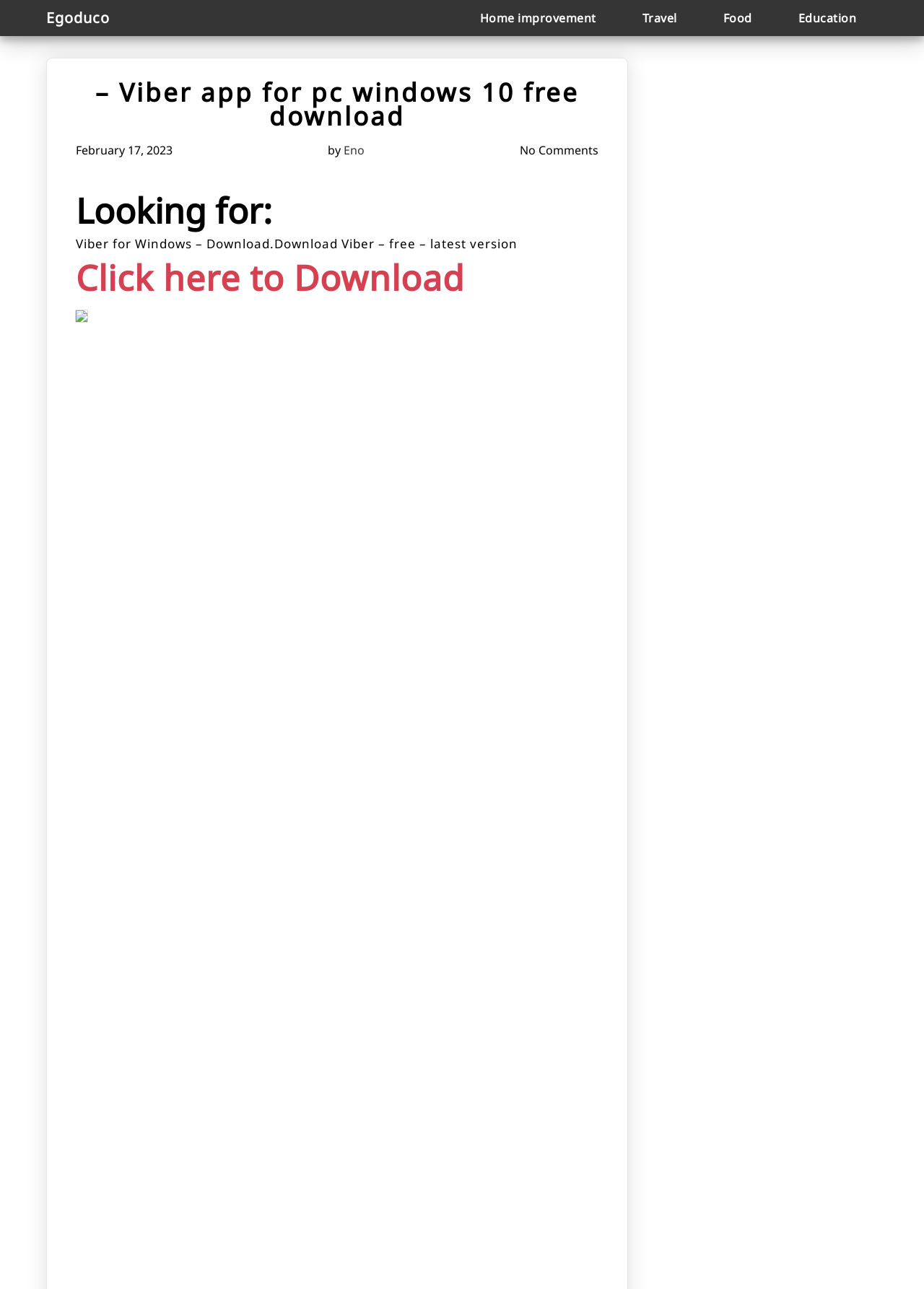Using the description "Eno", predict the bounding box of the relevant HTML element.

[0.372, 0.11, 0.395, 0.123]